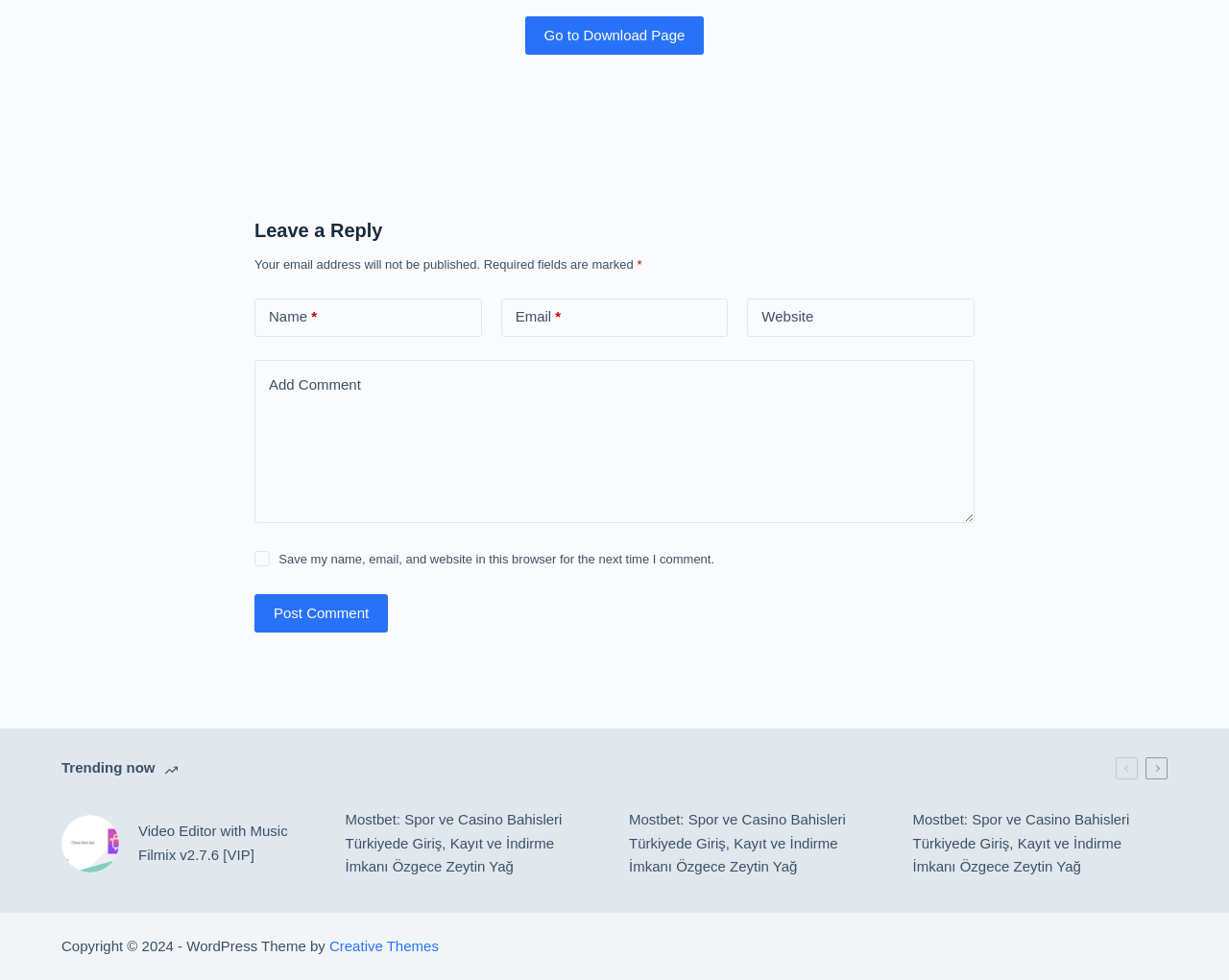Predict the bounding box coordinates of the area that should be clicked to accomplish the following instruction: "Click on the 'Go to Download Page' link". The bounding box coordinates should consist of four float numbers between 0 and 1, i.e., [left, top, right, bottom].

[0.427, 0.017, 0.573, 0.056]